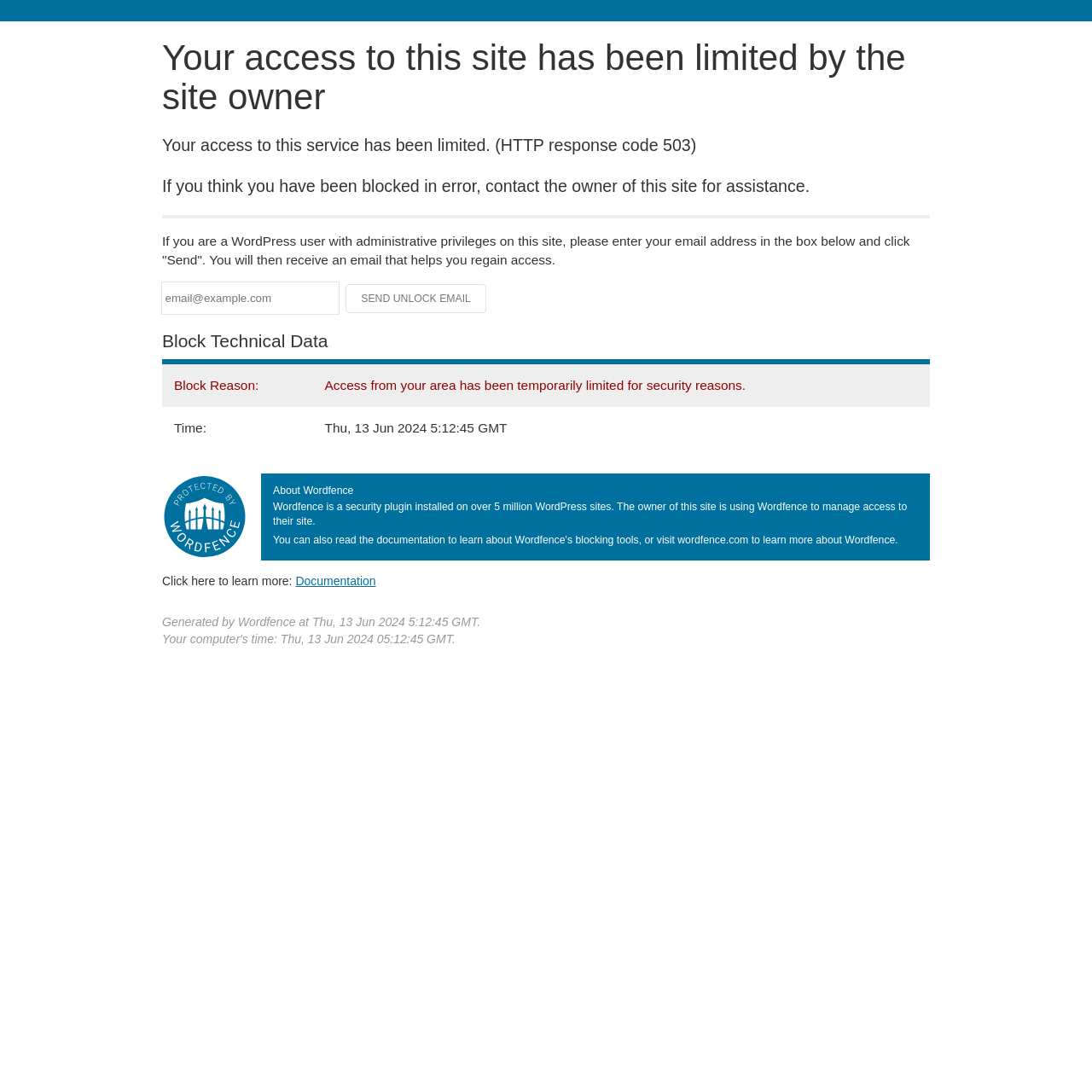What is the purpose of the email address input field?
Answer the question with a thorough and detailed explanation.

The purpose of the email address input field is to allow the WordPress user with administrative privileges to enter their email address and click 'Send' to receive an email that helps them regain access to the site.